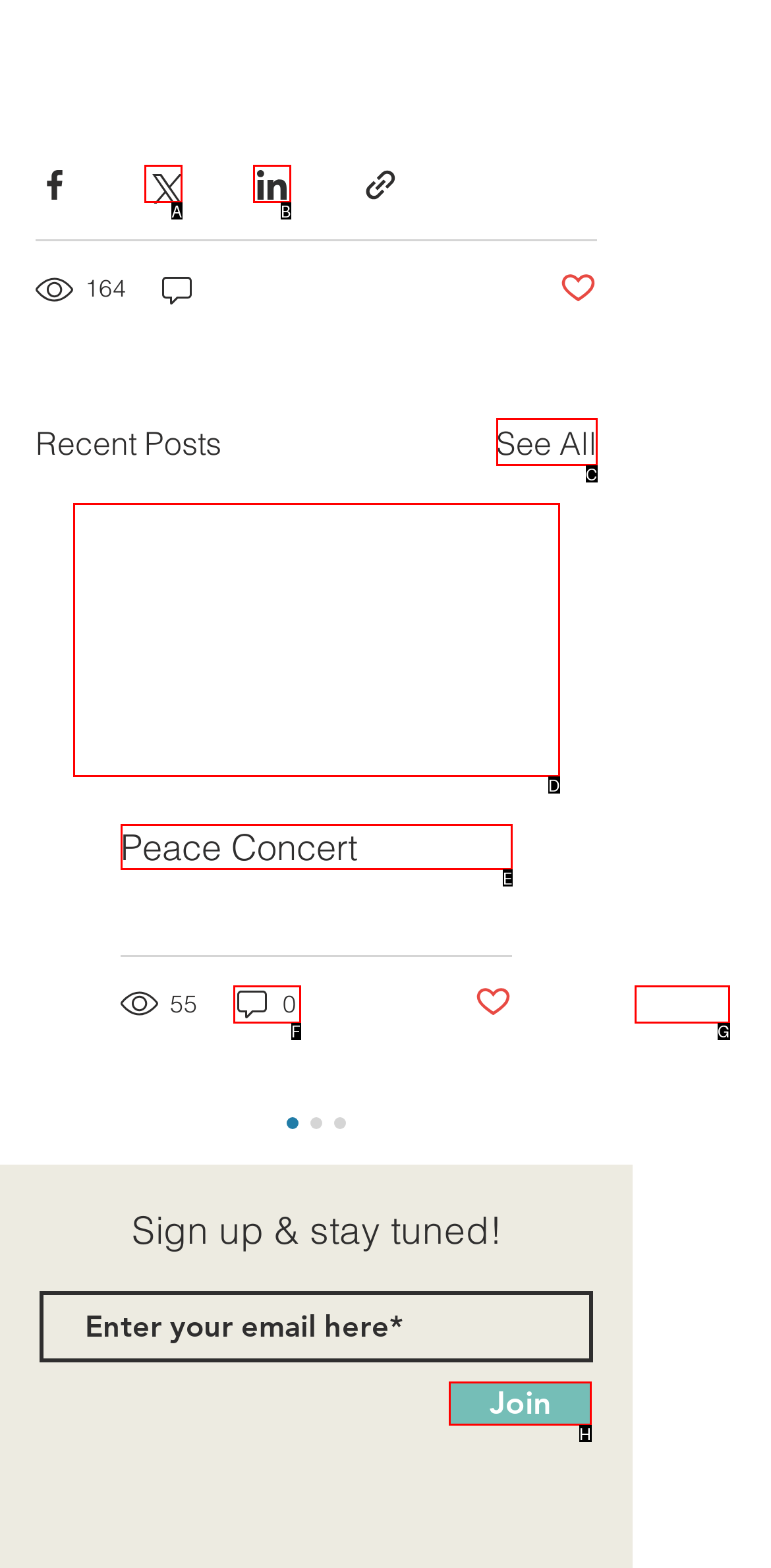Tell me which one HTML element best matches the description: parent_node: Peace Concert
Answer with the option's letter from the given choices directly.

D